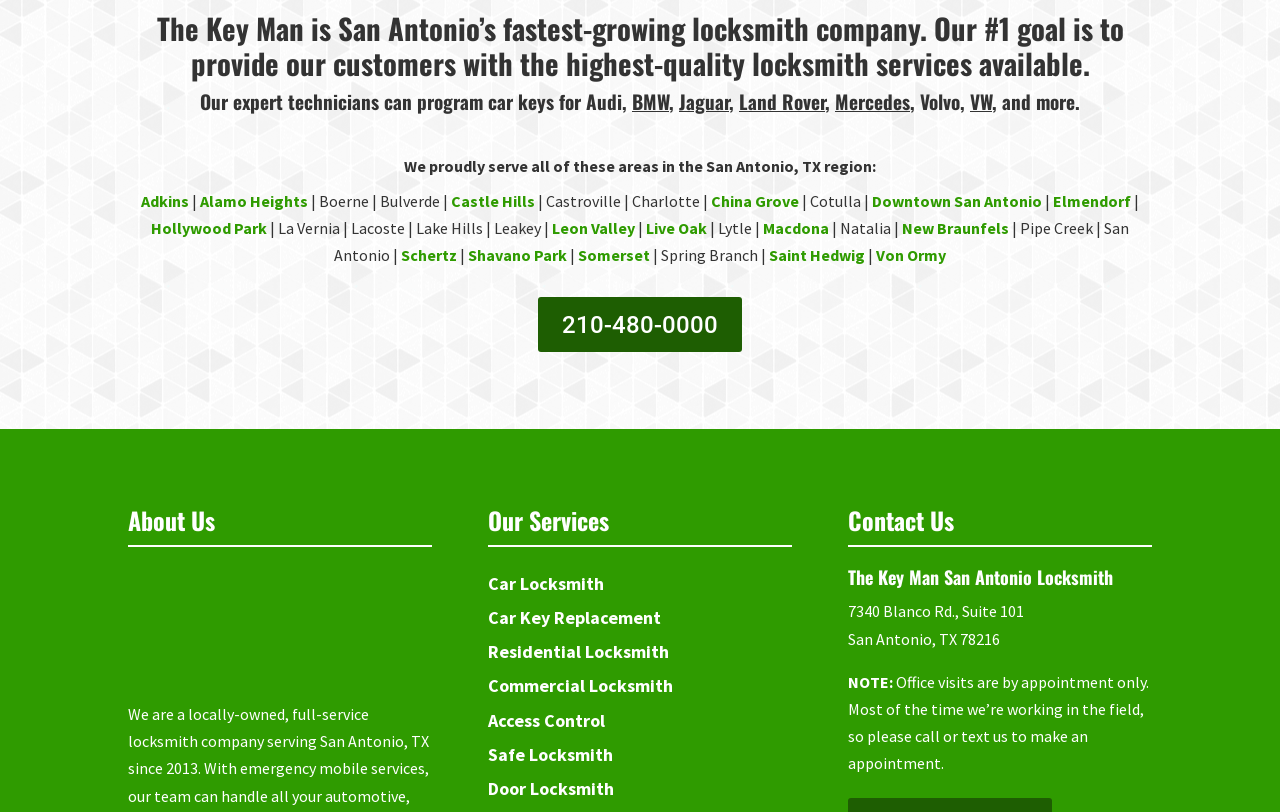From the element description: "Somerset", extract the bounding box coordinates of the UI element. The coordinates should be expressed as four float numbers between 0 and 1, in the order [left, top, right, bottom].

[0.452, 0.302, 0.508, 0.326]